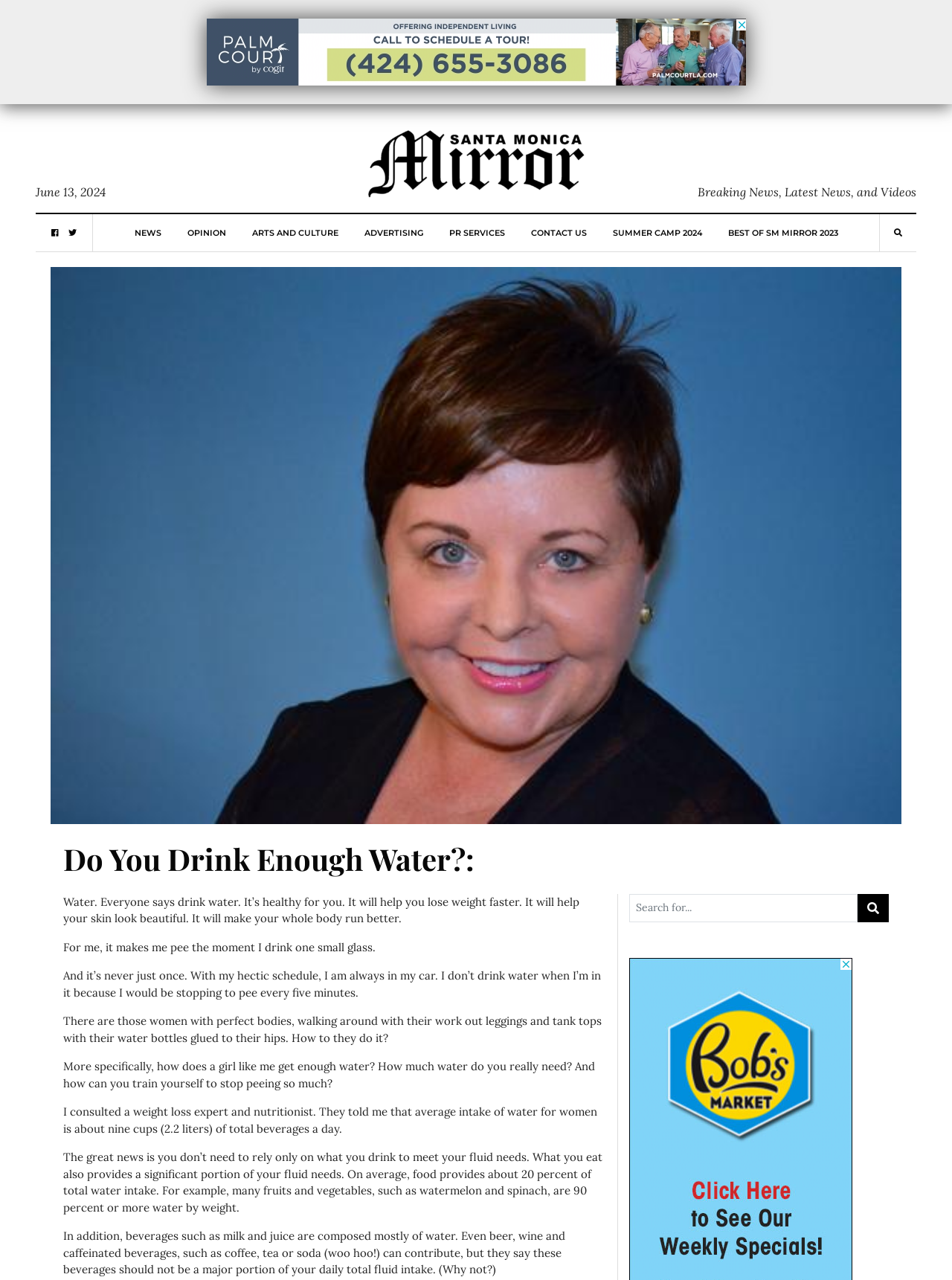Who is the author of the article?
Based on the image, answer the question with a single word or brief phrase.

Barbara Bishop